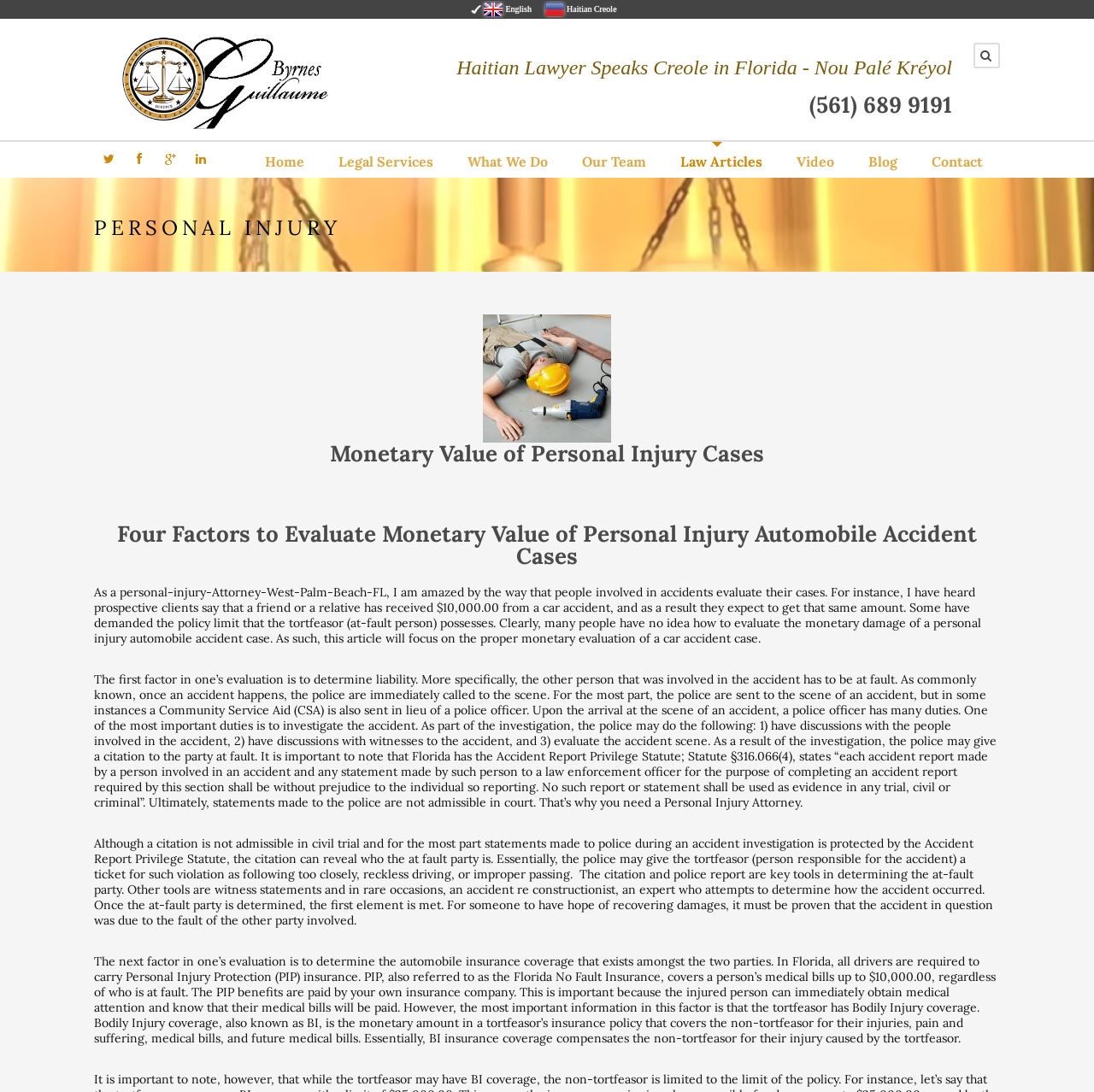Locate the bounding box coordinates of the clickable part needed for the task: "Search for something".

[0.886, 0.044, 0.914, 0.063]